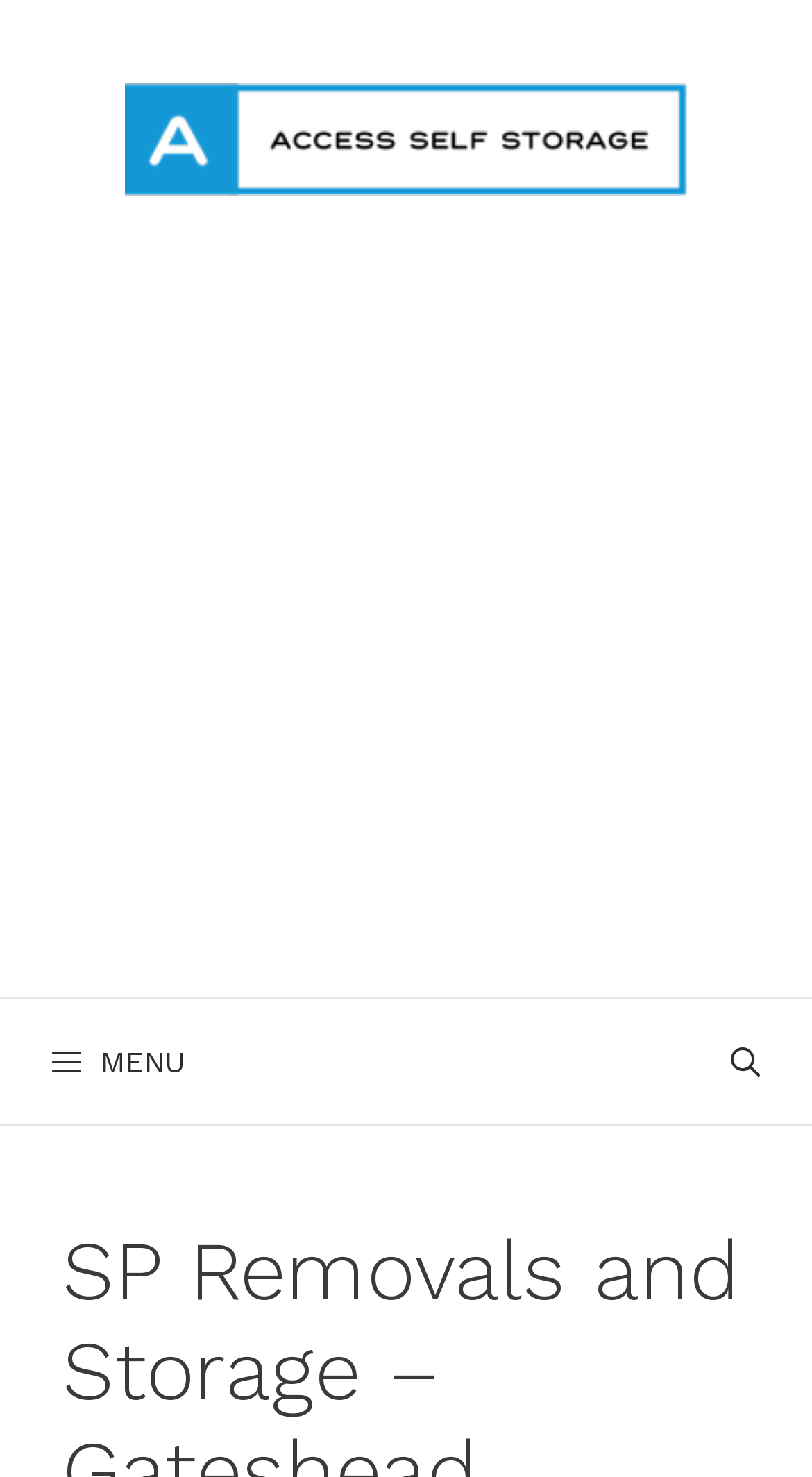Using details from the image, please answer the following question comprehensively:
Is the menu expanded?

The menu button is present in the navigation section, and its 'expanded' property is set to 'False', indicating that the menu is not expanded.